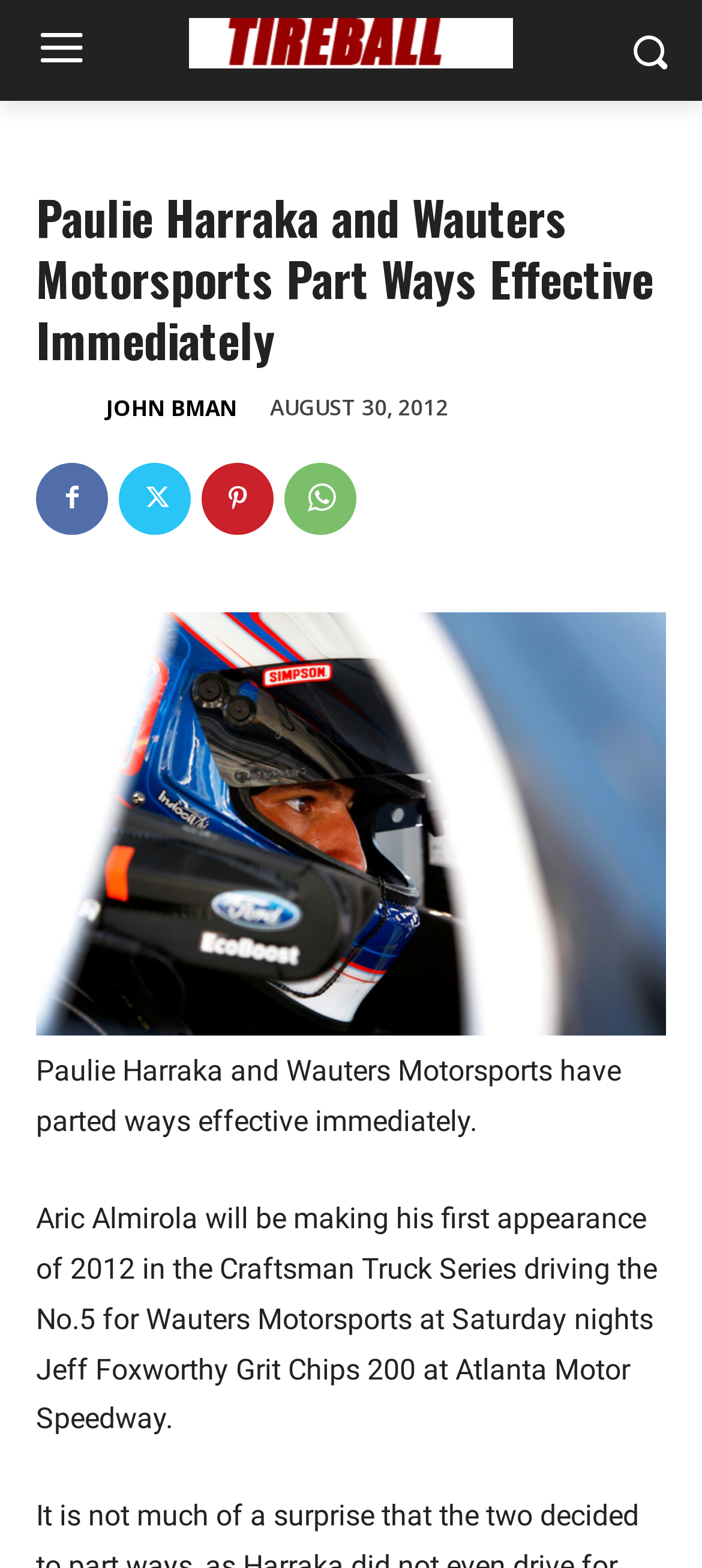Predict the bounding box of the UI element based on this description: "Twitter".

[0.169, 0.295, 0.272, 0.341]